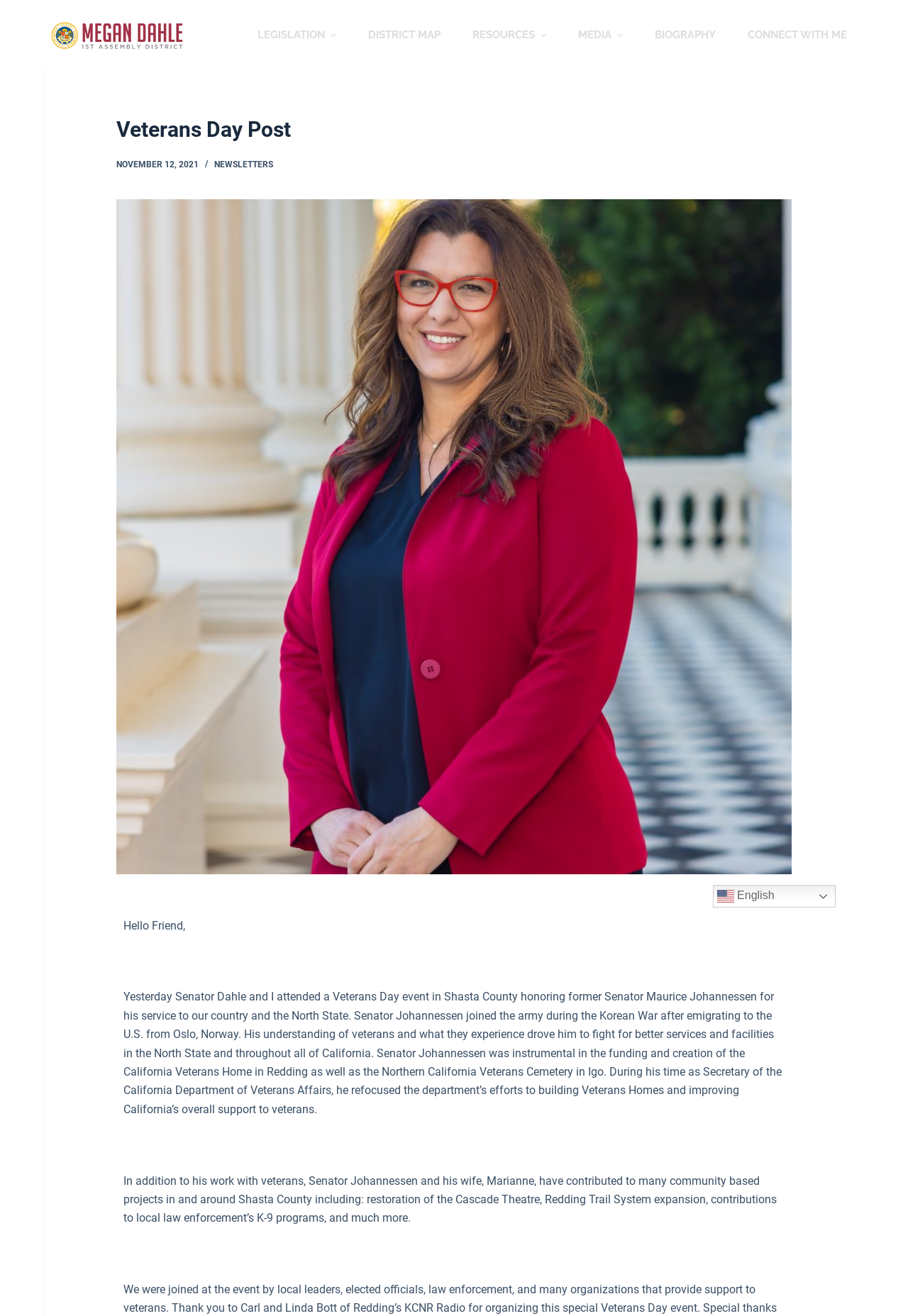Respond with a single word or phrase:
What is the location of the California Veterans Home mentioned in the post?

Redding